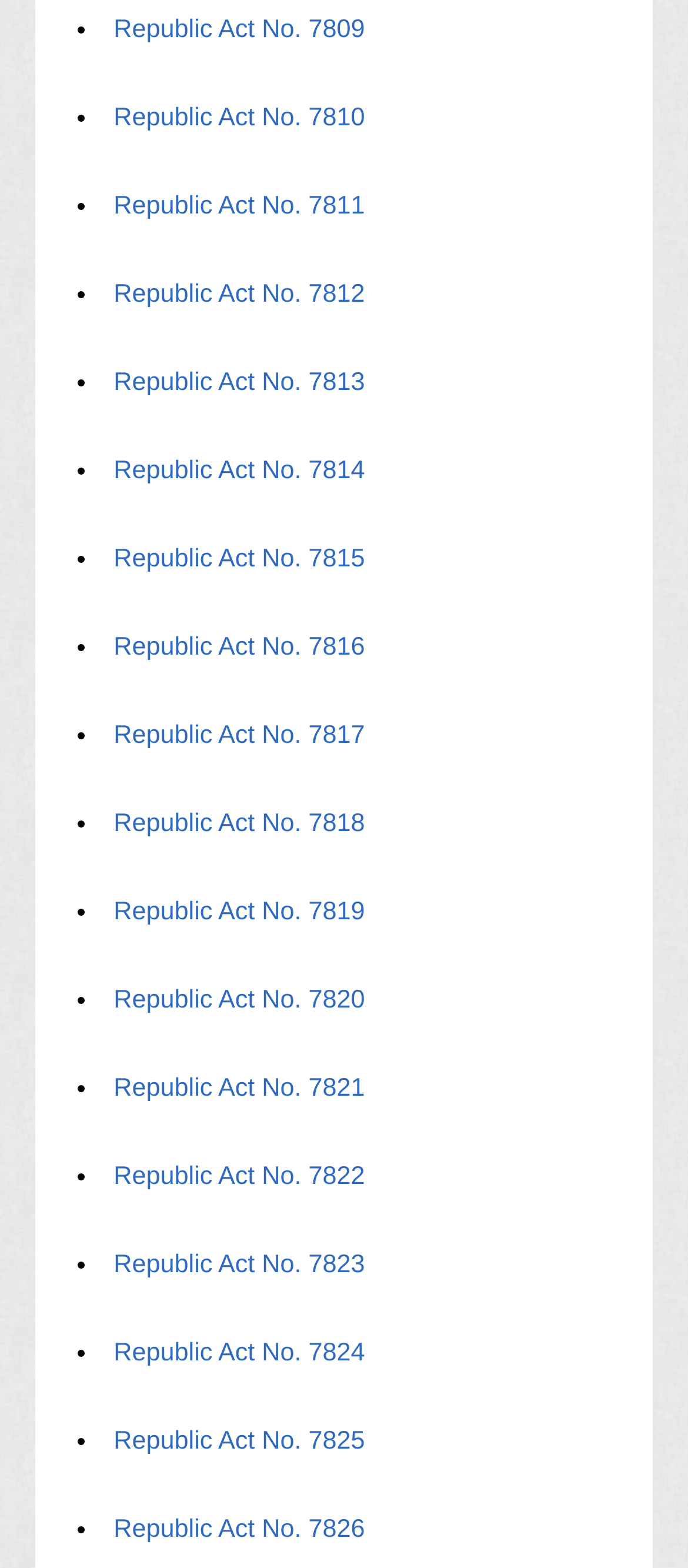Please locate the clickable area by providing the bounding box coordinates to follow this instruction: "View Republic Act No. 7813".

[0.163, 0.236, 0.533, 0.254]